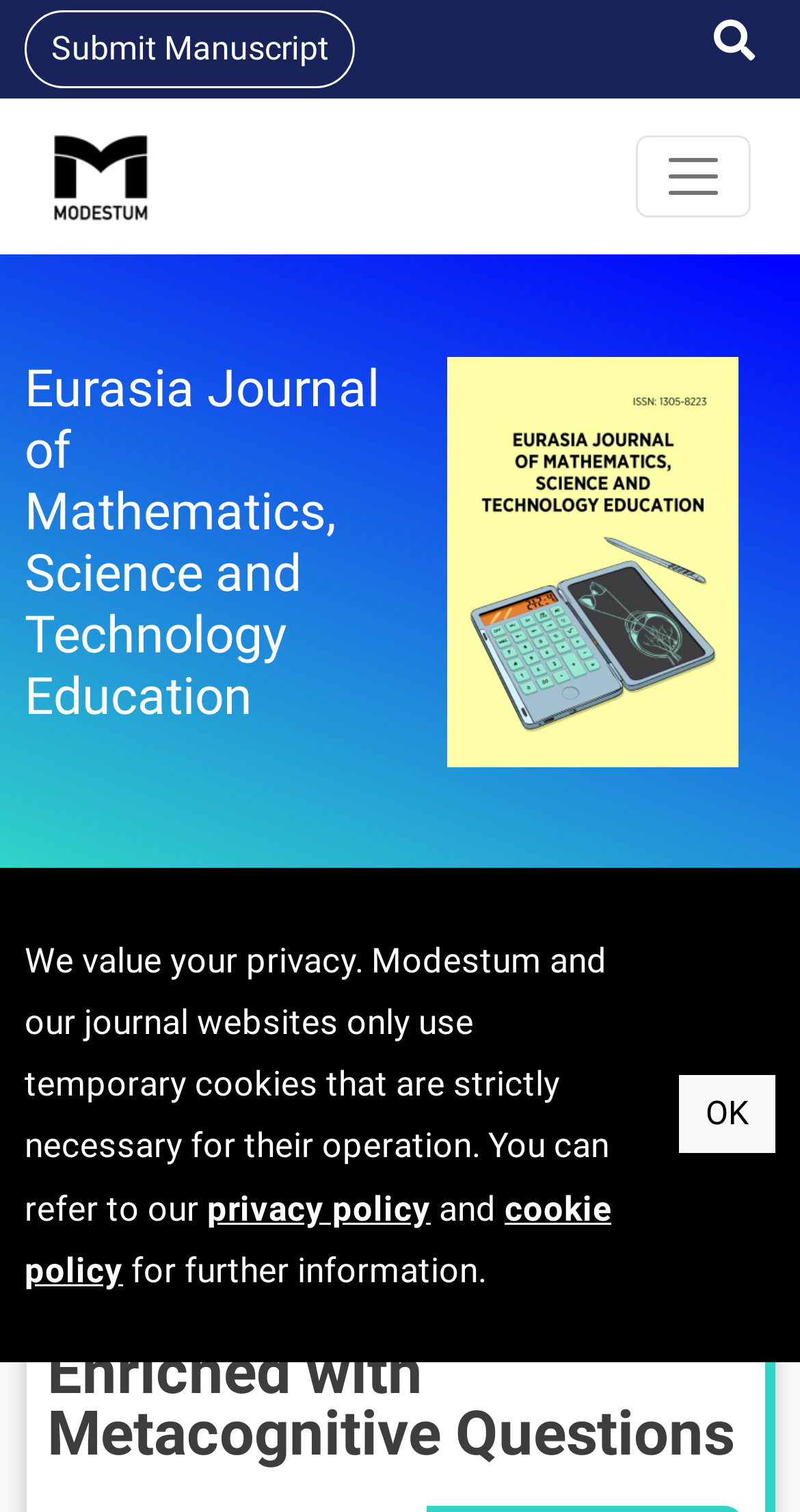How many images are there on the webpage?
Using the image, elaborate on the answer with as much detail as possible.

I counted the number of image elements on the webpage. There are two images: one with the bounding box coordinates [0.062, 0.083, 0.19, 0.151] and another with the bounding box coordinates [0.56, 0.236, 0.922, 0.507].